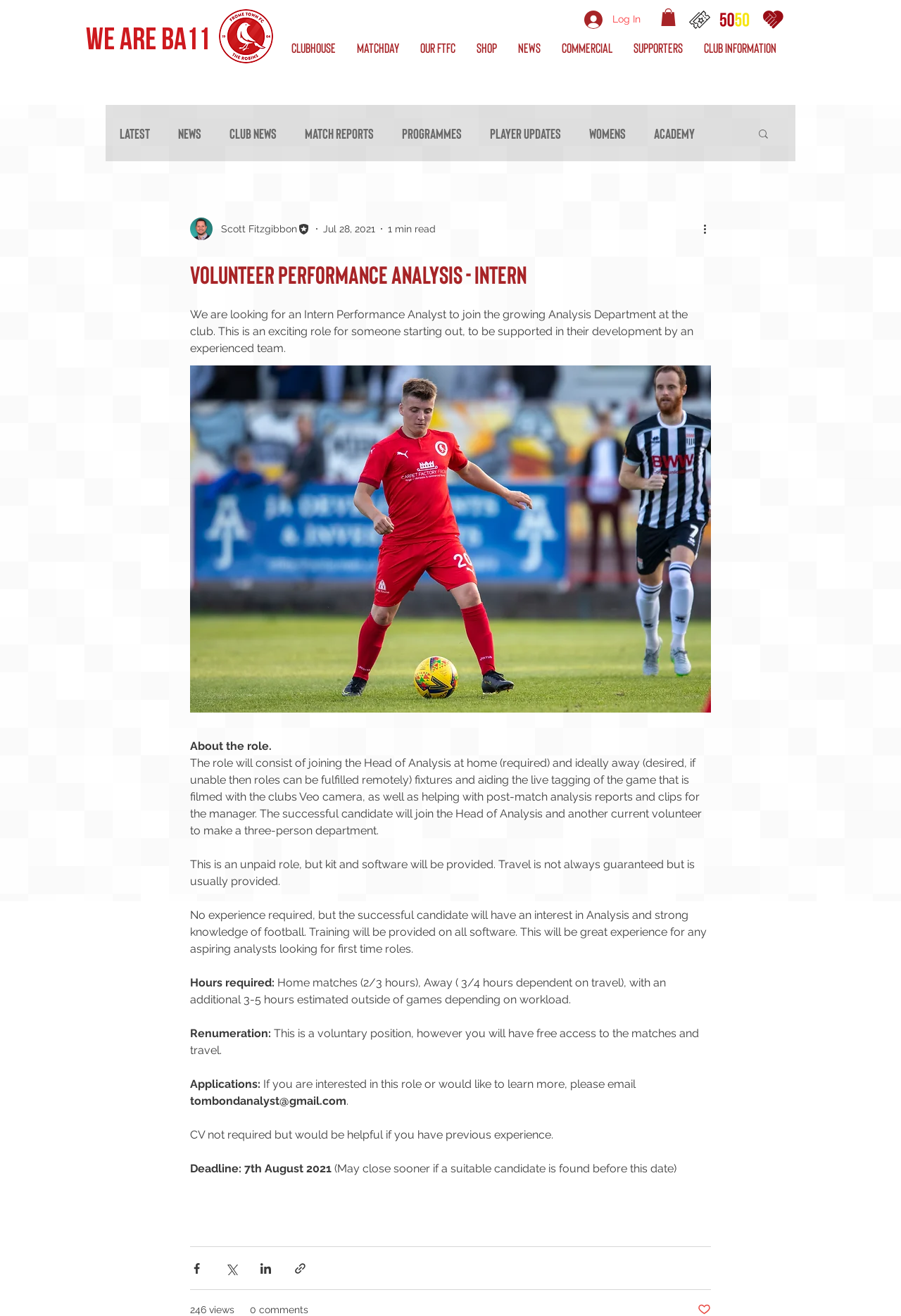Determine the bounding box coordinates of the section to be clicked to follow the instruction: "Read more about the Intern Performance Analyst role". The coordinates should be given as four float numbers between 0 and 1, formatted as [left, top, right, bottom].

[0.211, 0.234, 0.773, 0.27]